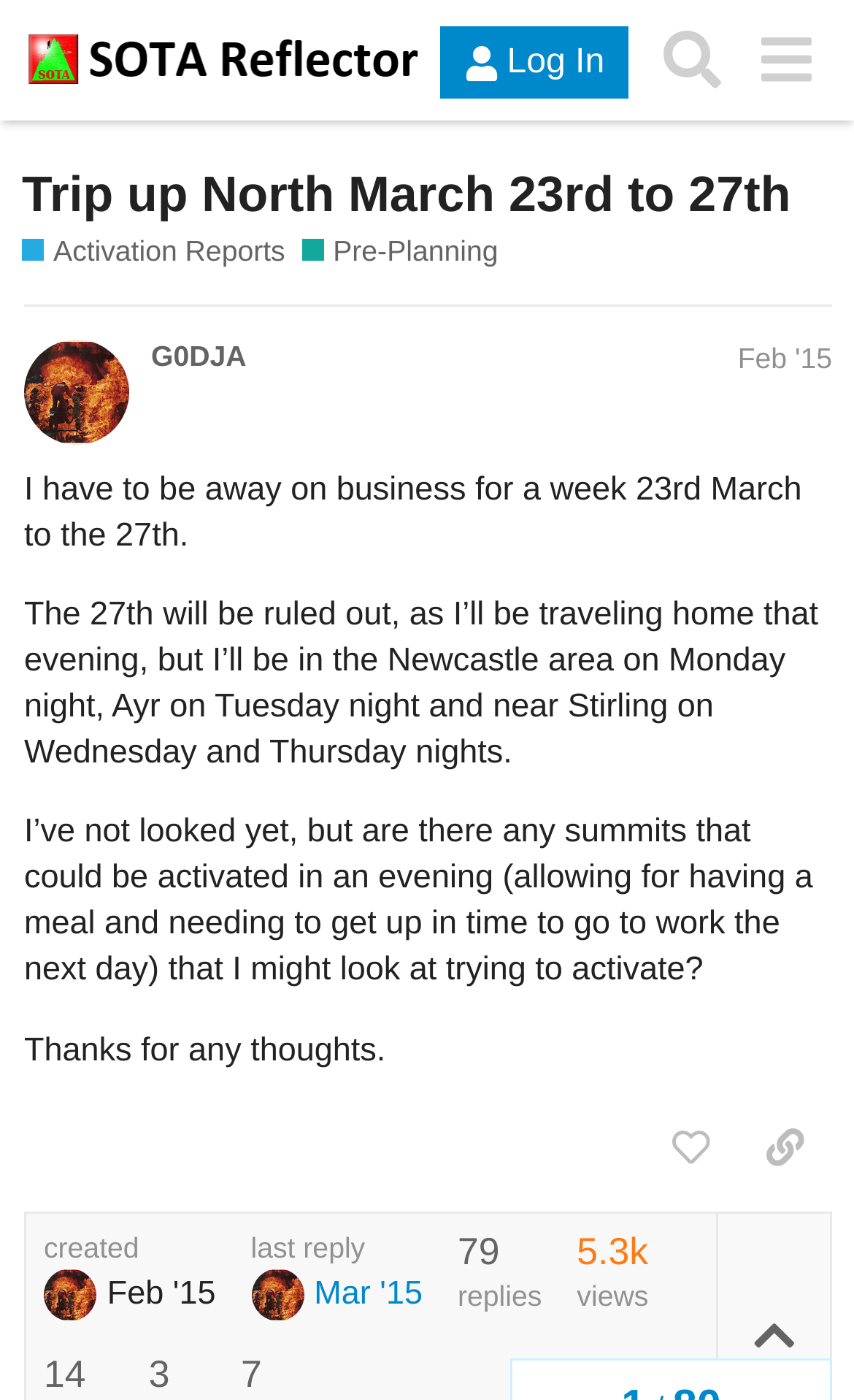What is the username of the person who started the thread?
Please respond to the question with a detailed and informative answer.

I determined the username by looking at the heading 'G0DJA Feb '15' and the link 'G0DJA' within it. This suggests that G0DJA is the username of the person who started the thread.